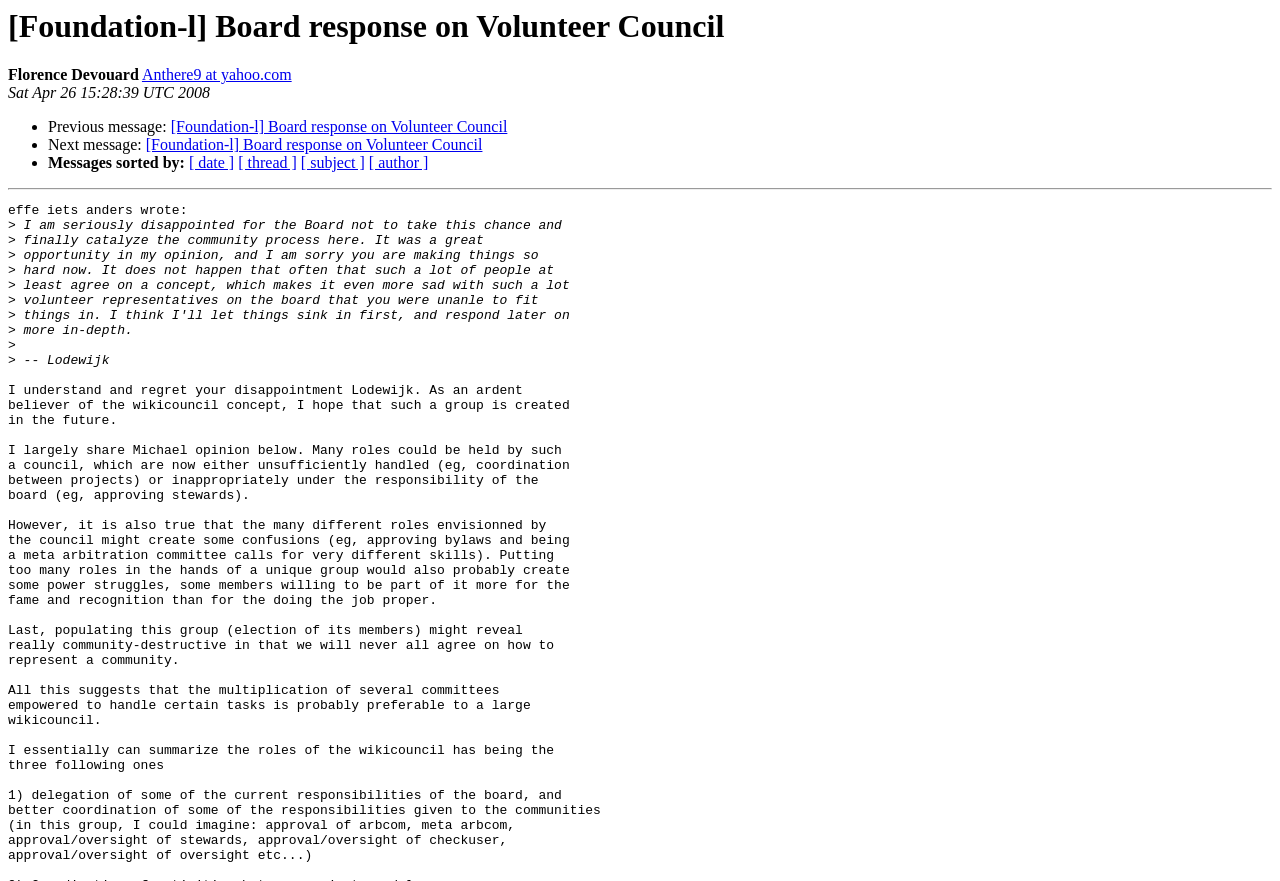Identify and extract the main heading from the webpage.

[Foundation-l] Board response on Volunteer Council